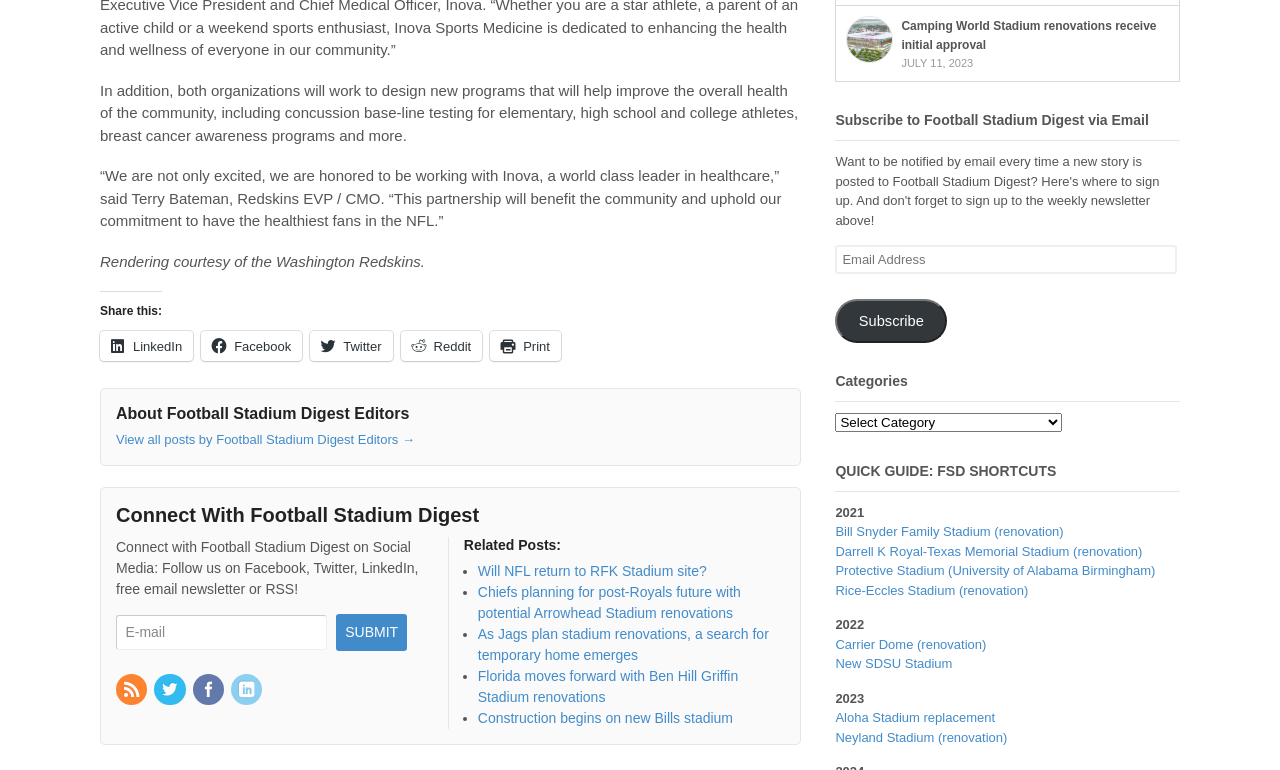Find the bounding box coordinates of the element's region that should be clicked in order to follow the given instruction: "View post about Will NFL return to RFK Stadium site?". The coordinates should consist of four float numbers between 0 and 1, i.e., [left, top, right, bottom].

[0.373, 0.731, 0.552, 0.752]